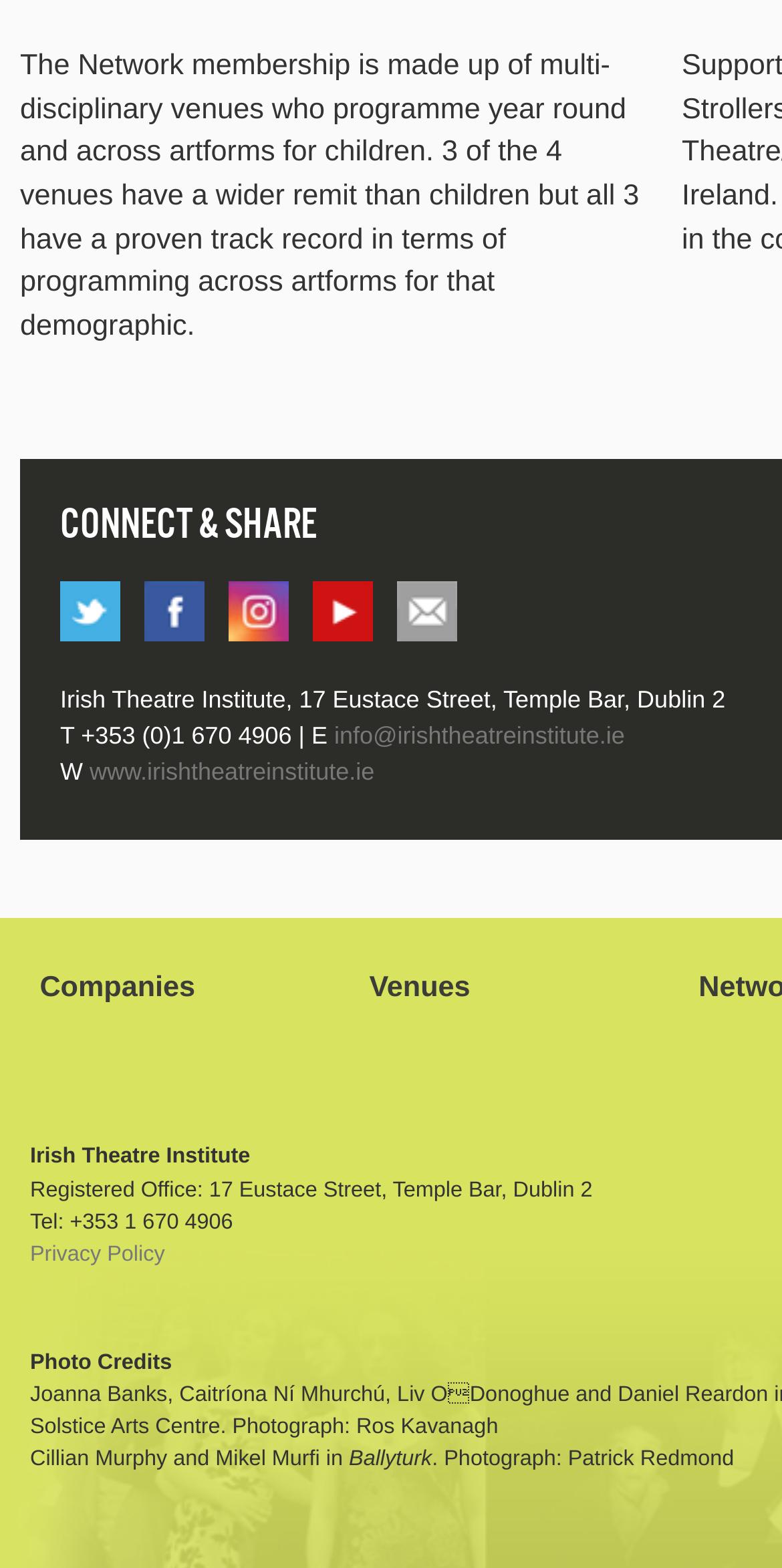Show the bounding box coordinates for the element that needs to be clicked to execute the following instruction: "Check the Privacy Policy". Provide the coordinates in the form of four float numbers between 0 and 1, i.e., [left, top, right, bottom].

[0.038, 0.792, 0.211, 0.808]